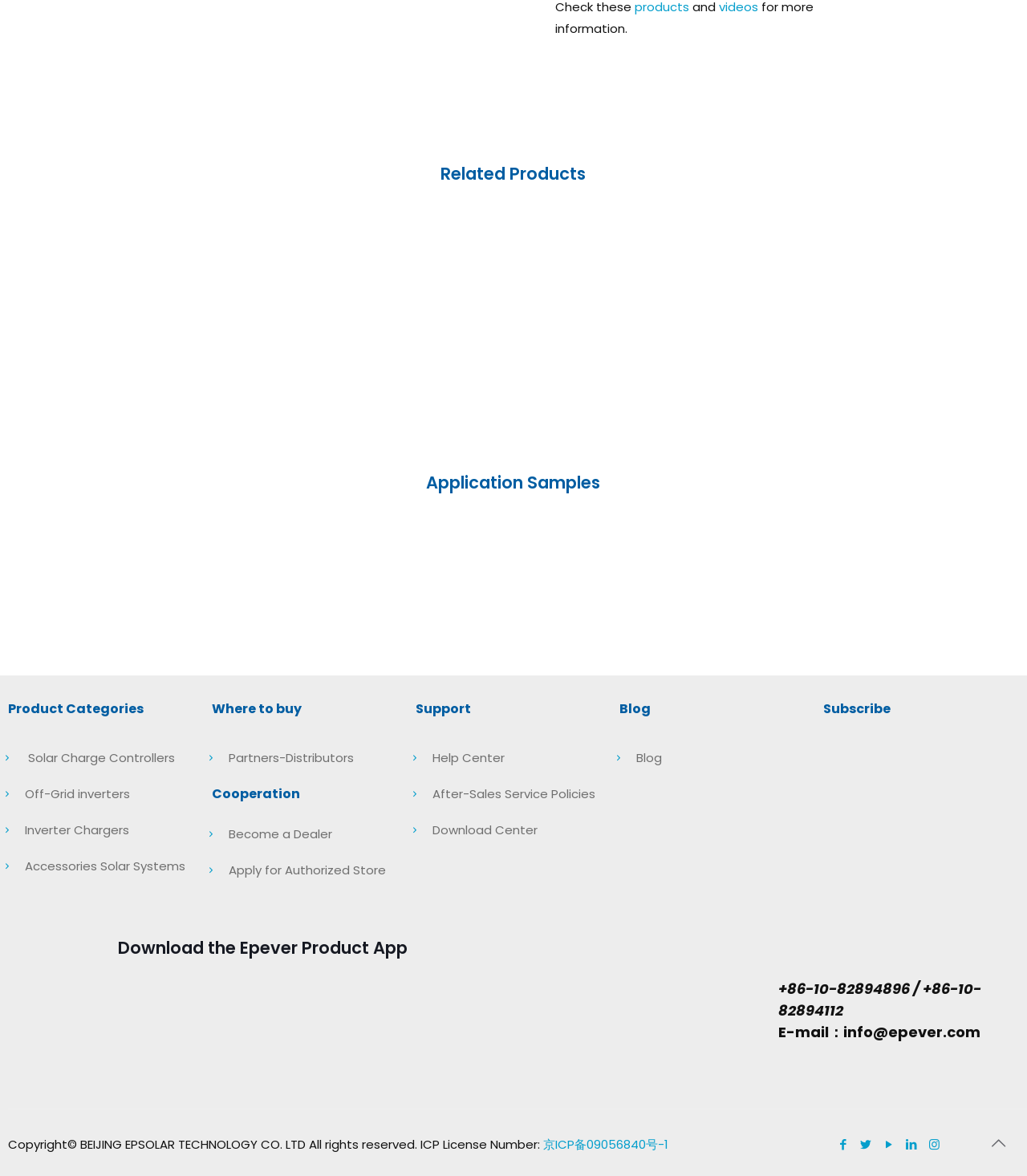Identify the bounding box coordinates for the element you need to click to achieve the following task: "Search in the forum". Provide the bounding box coordinates as four float numbers between 0 and 1, in the form [left, top, right, bottom].

None